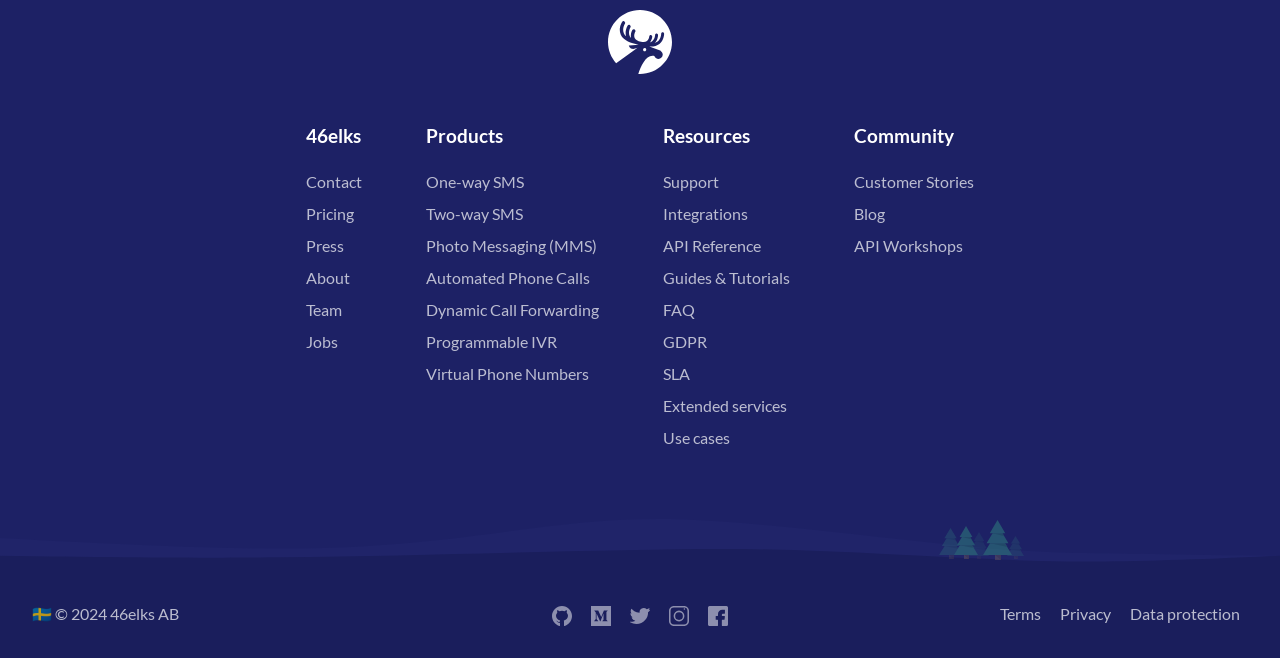Locate the bounding box coordinates of the element I should click to achieve the following instruction: "Read Customer Stories".

[0.667, 0.261, 0.761, 0.29]